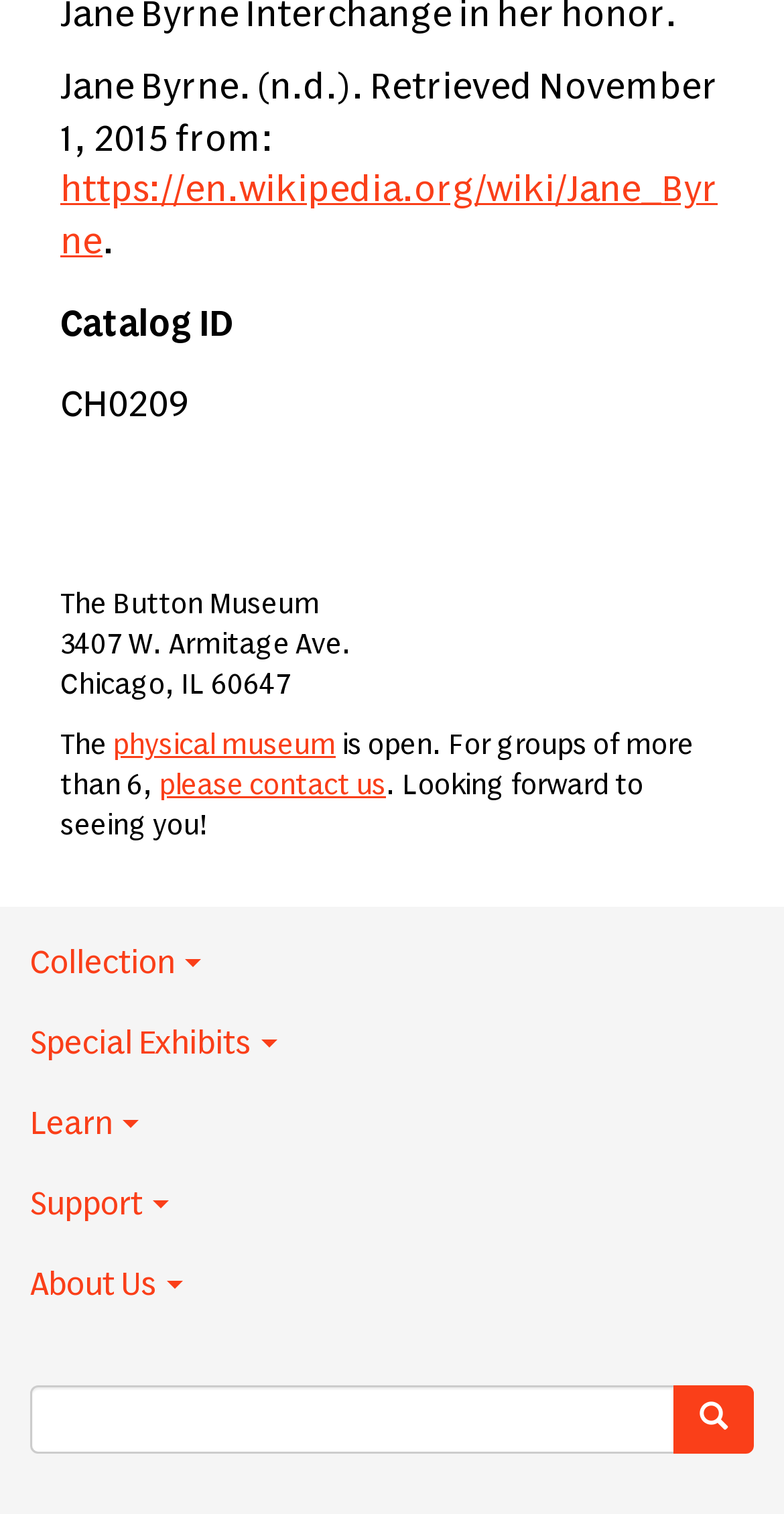Locate the bounding box coordinates of the element I should click to achieve the following instruction: "visit the physical museum".

[0.144, 0.484, 0.428, 0.502]